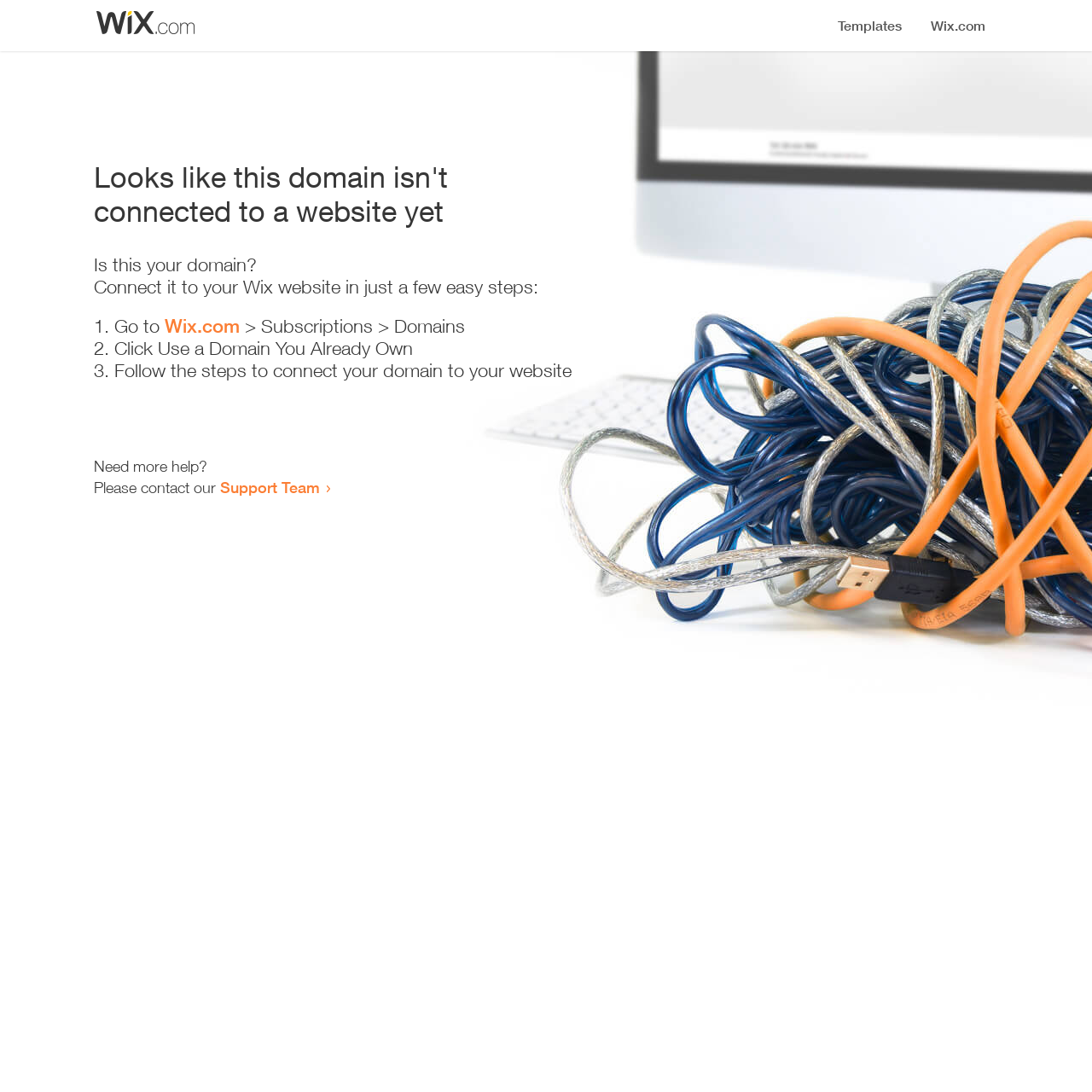How many steps are required to connect the domain?
Based on the image, provide your answer in one word or phrase.

3